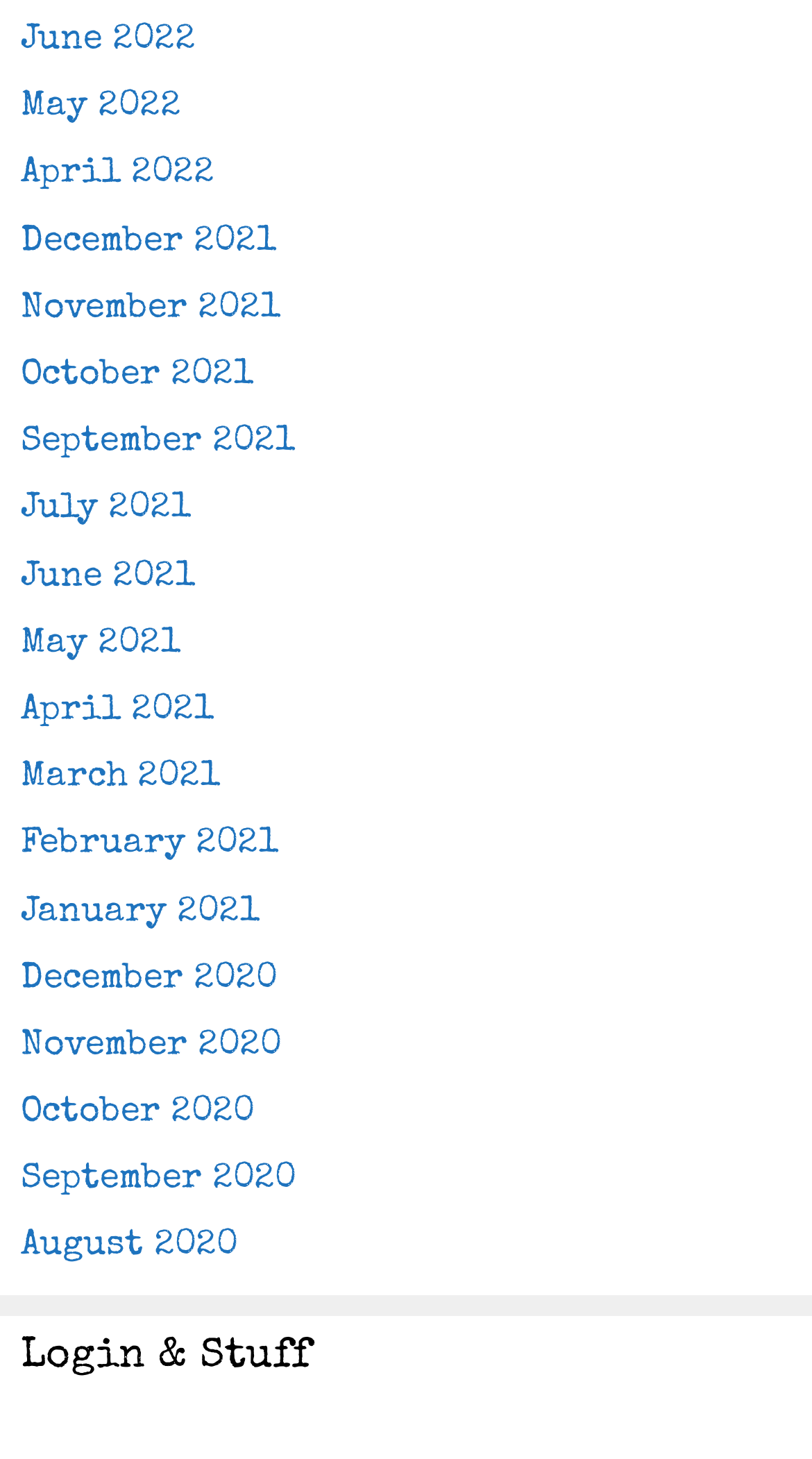Can you provide the bounding box coordinates for the element that should be clicked to implement the instruction: "login"?

[0.026, 0.909, 0.974, 0.951]